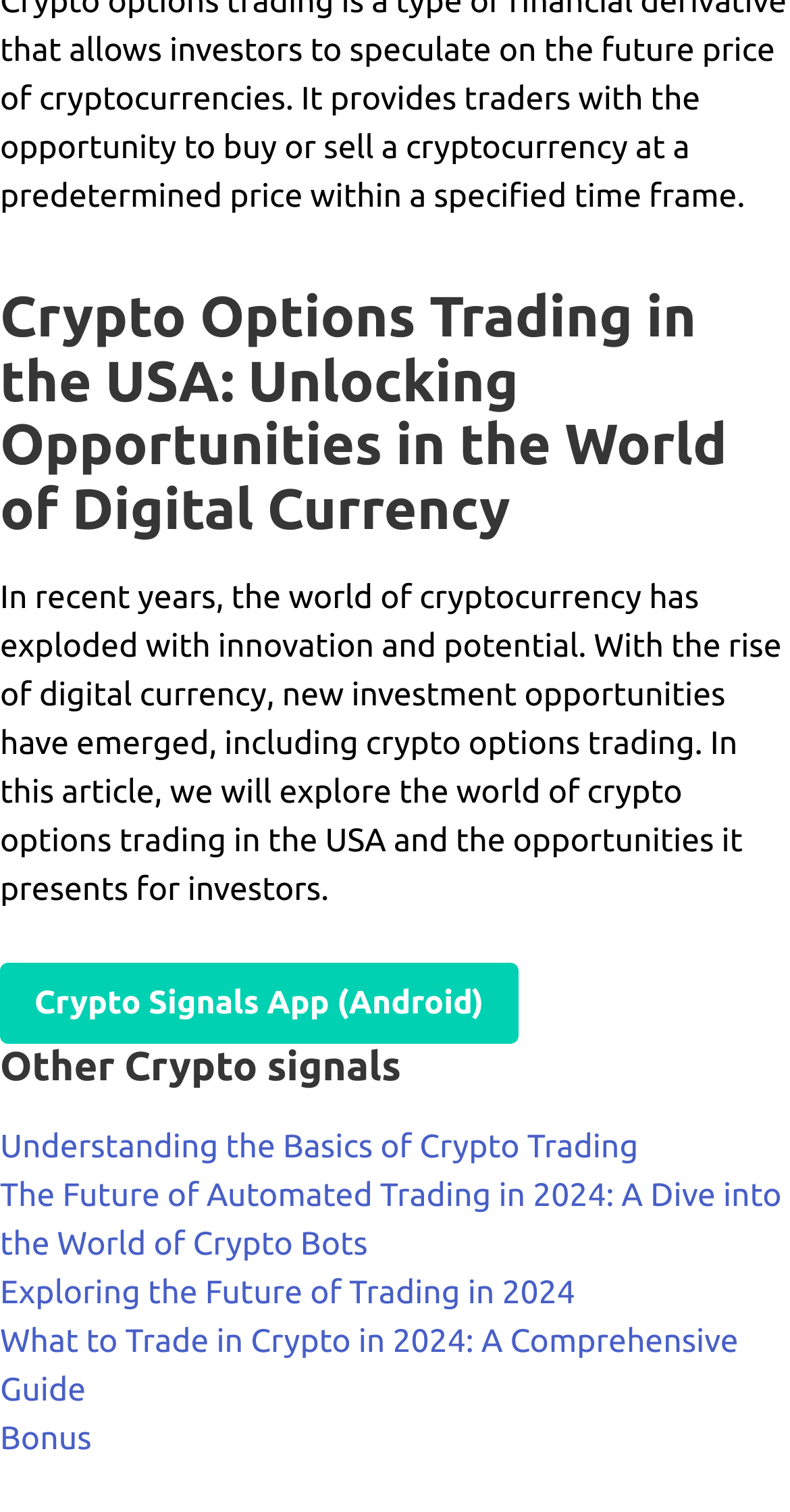What is the purpose of the links provided in the article? Based on the image, give a response in one word or a short phrase.

To explore related topics